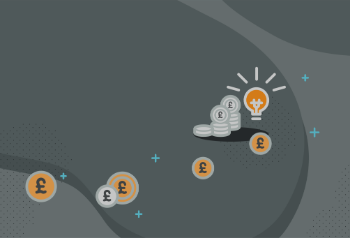What do the light bulb motifs convey?
Provide an in-depth and detailed explanation in response to the question.

The light bulb motifs surrounding the stacks of coins convey the idea of innovation and creative thinking, suggesting that the loss leader pricing strategy requires innovative and strategic financial decision-making to be effective.